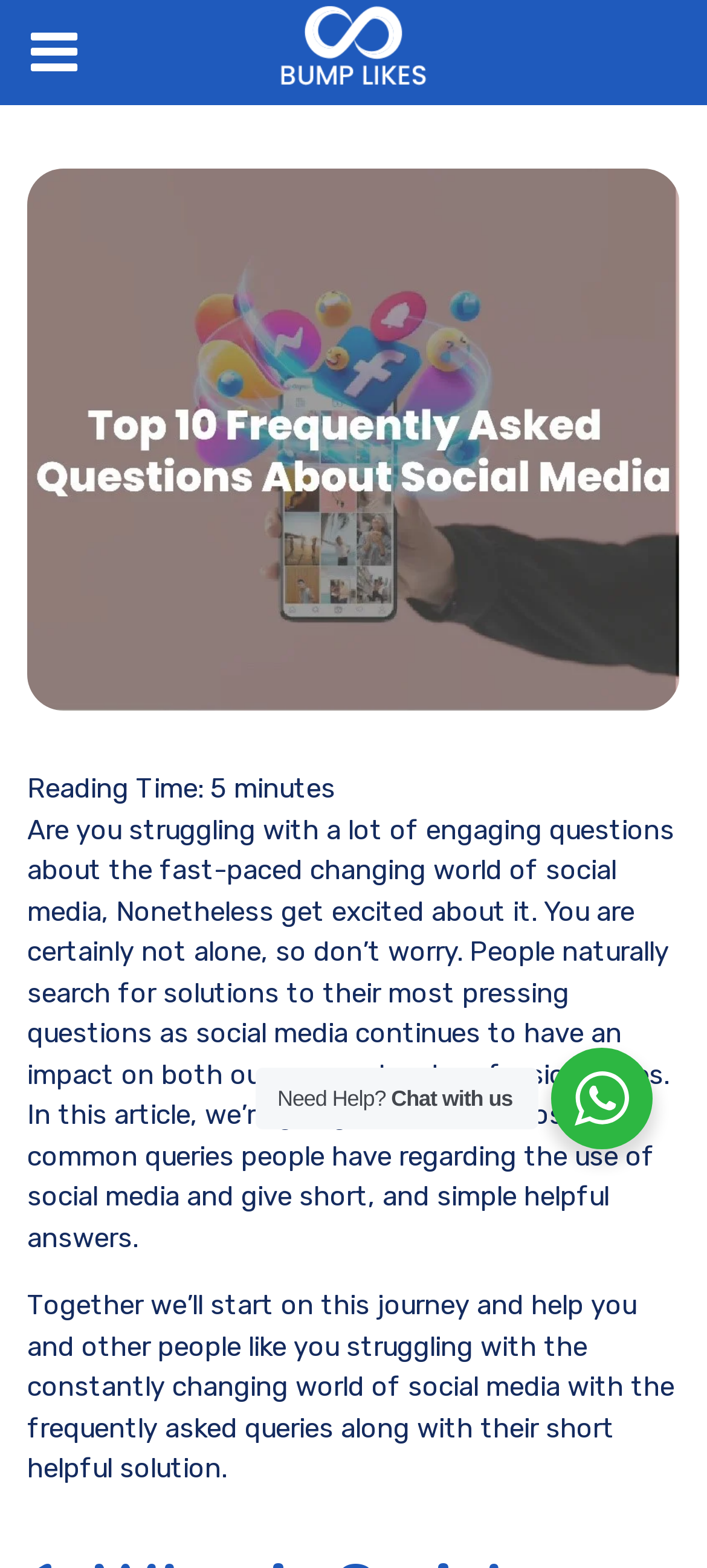What is the main topic of the article?
Please use the visual content to give a single word or phrase answer.

Social media